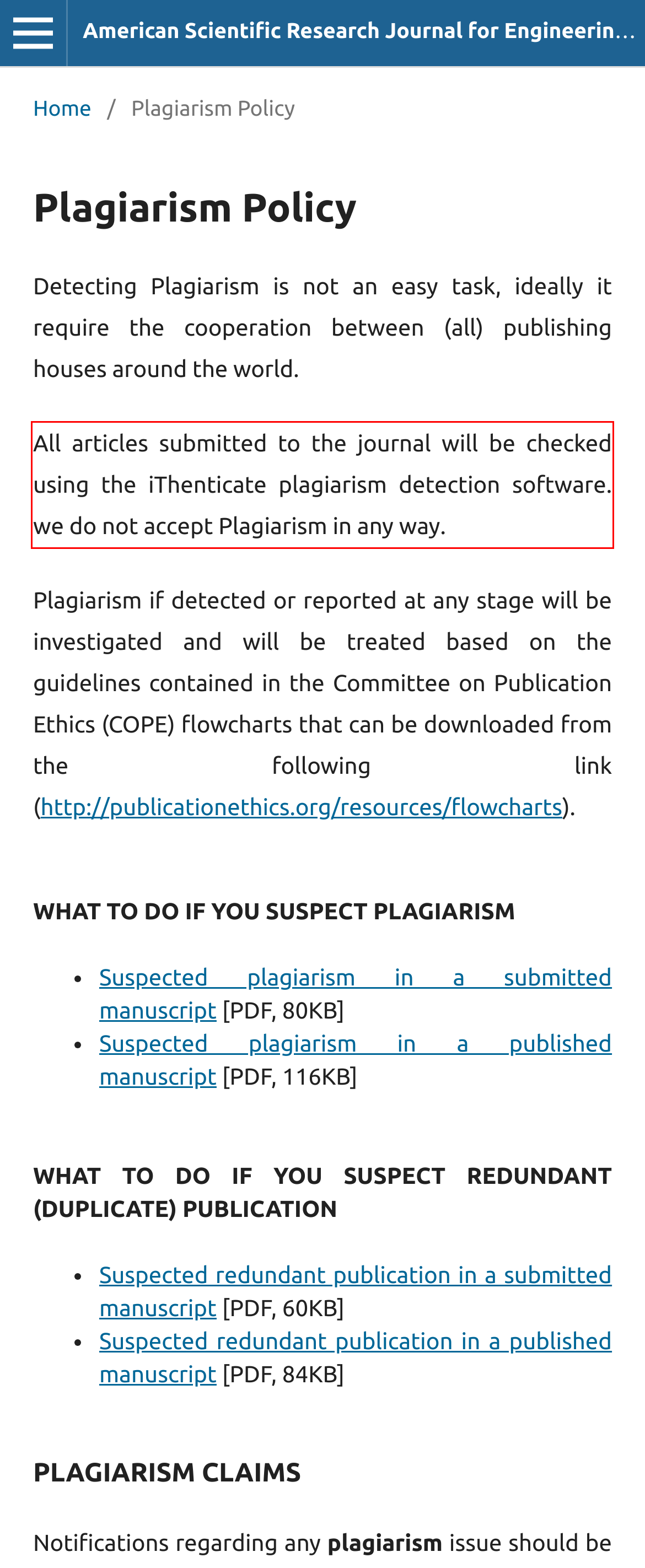Please examine the screenshot of the webpage and read the text present within the red rectangle bounding box.

All articles submitted to the journal will be checked using the iThenticate plagiarism detection software. we do not accept Plagiarism in any way.